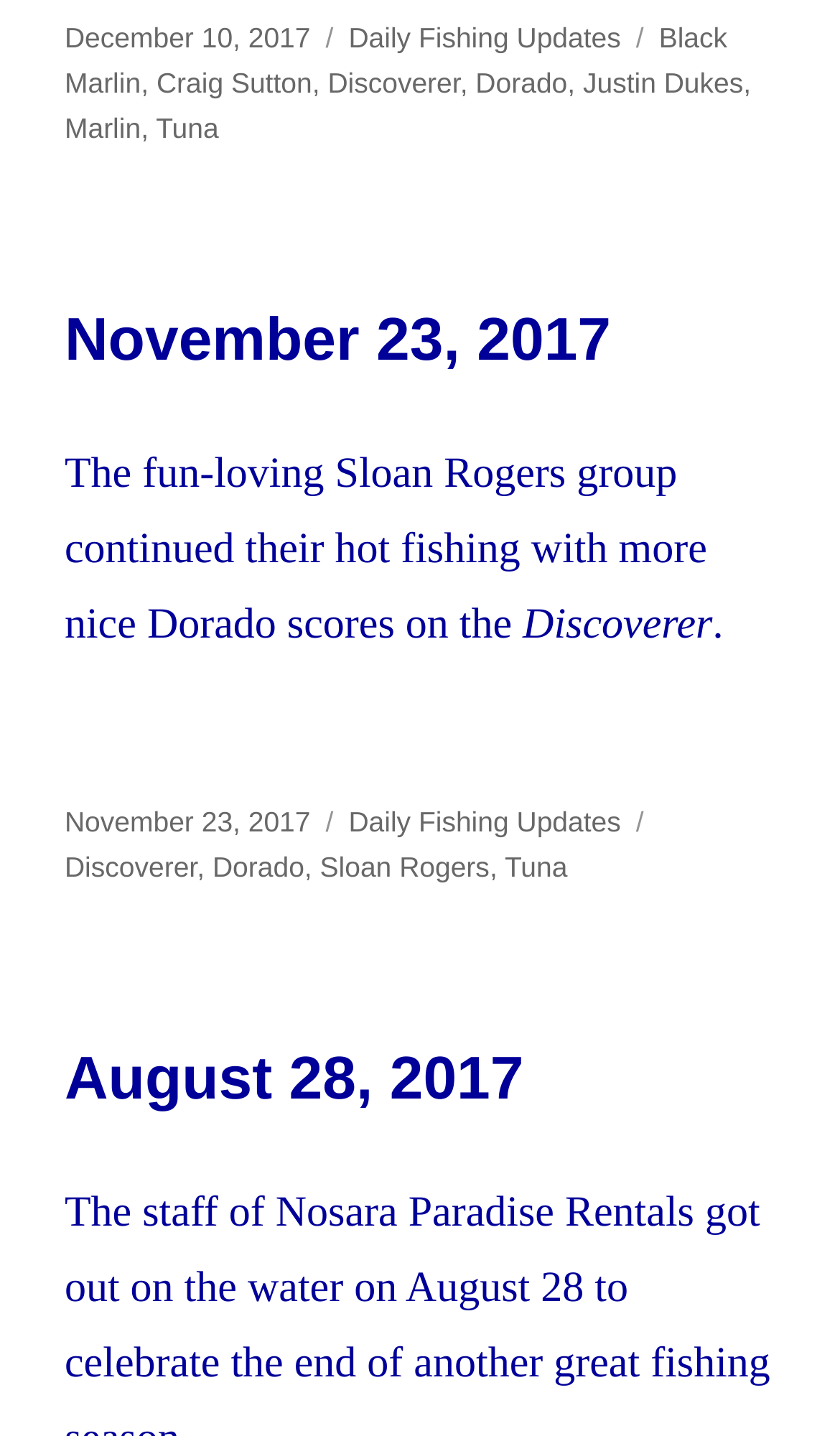What is the date of the first article?
Please provide a full and detailed response to the question.

I found the date of the first article by looking at the footer section of the first article, where it says 'Posted on December 10, 2017'.